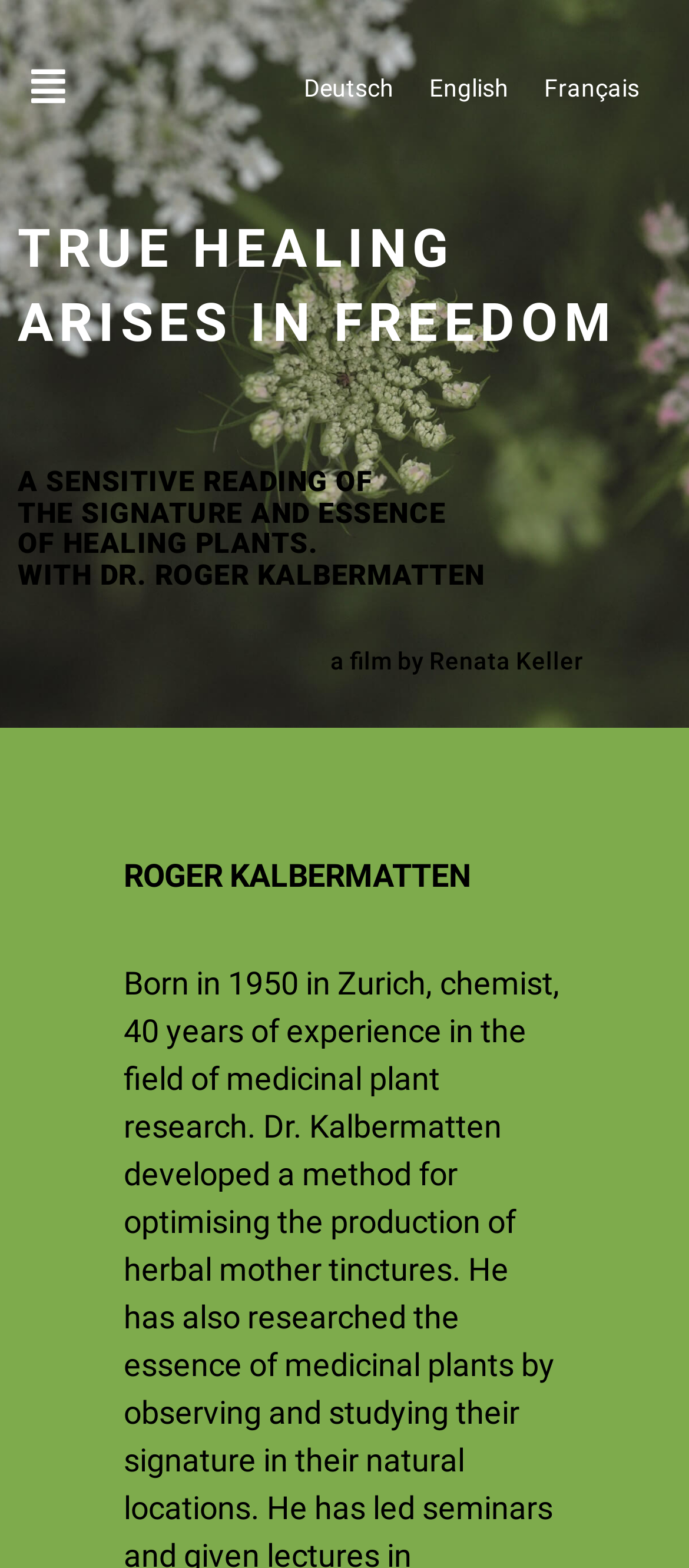Your task is to find and give the main heading text of the webpage.

TRUE HEALING
ARISES IN FREEDOM